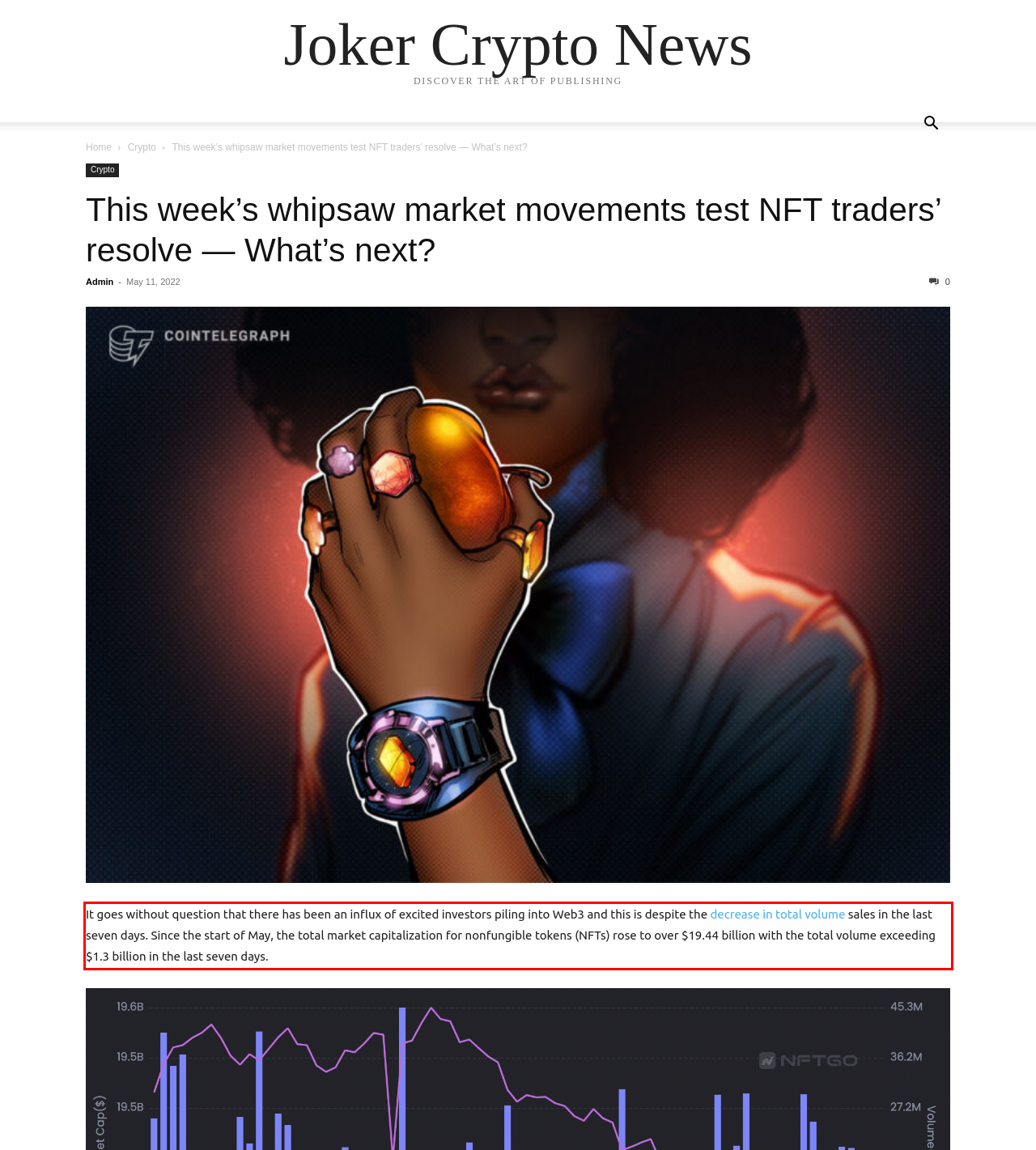Using the provided screenshot of a webpage, recognize the text inside the red rectangle bounding box by performing OCR.

It goes without question that there has been an influx of excited investors piling into Web3 and this is despite the decrease in total volume sales in the last seven days. Since the start of May, the total market capitalization for nonfungible tokens (NFTs) rose to over $19.44 billion with the total volume exceeding $1.3 billion in the last seven days.